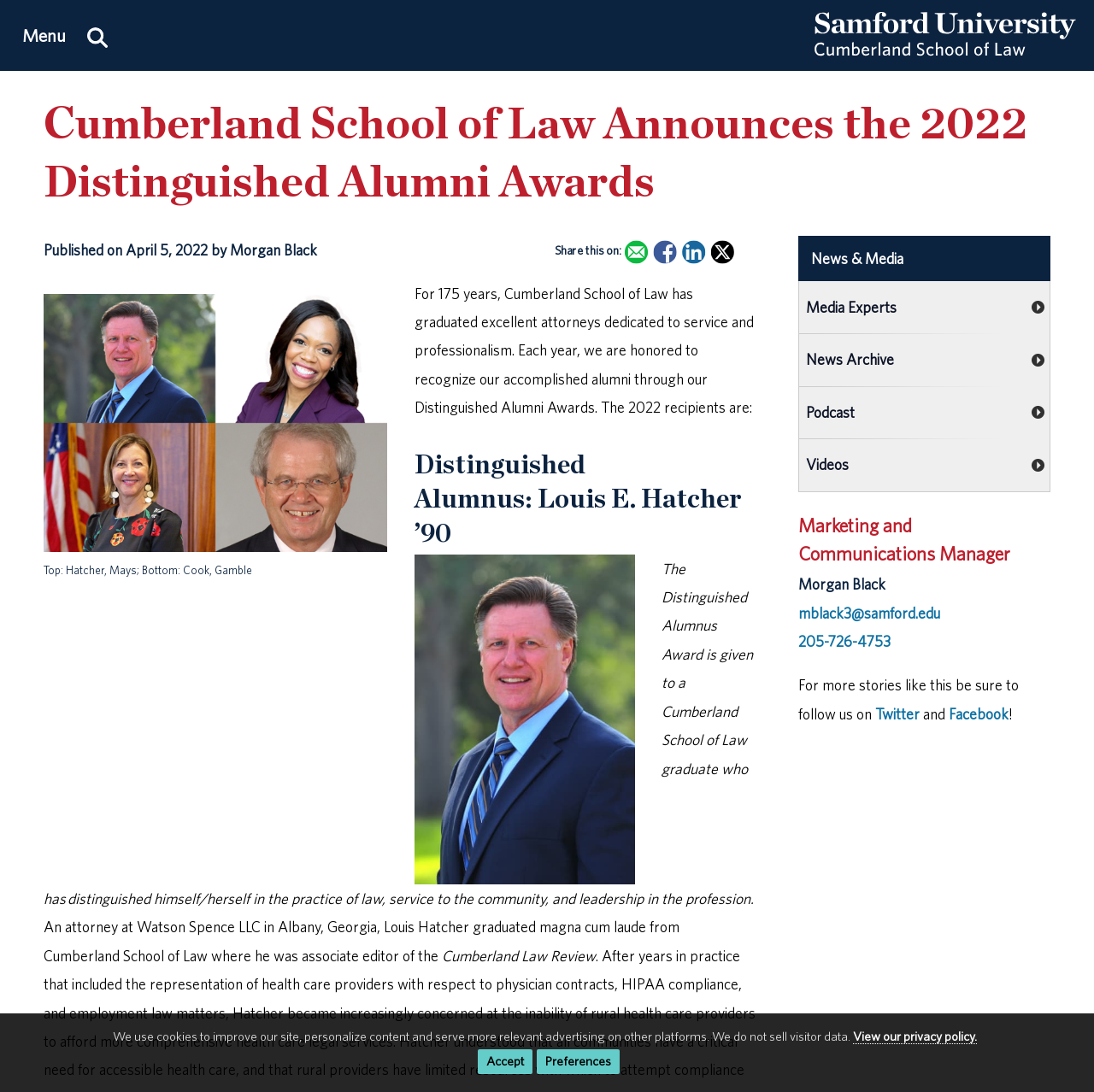Find the bounding box coordinates of the element I should click to carry out the following instruction: "Email Morgan Black".

[0.73, 0.553, 0.86, 0.57]